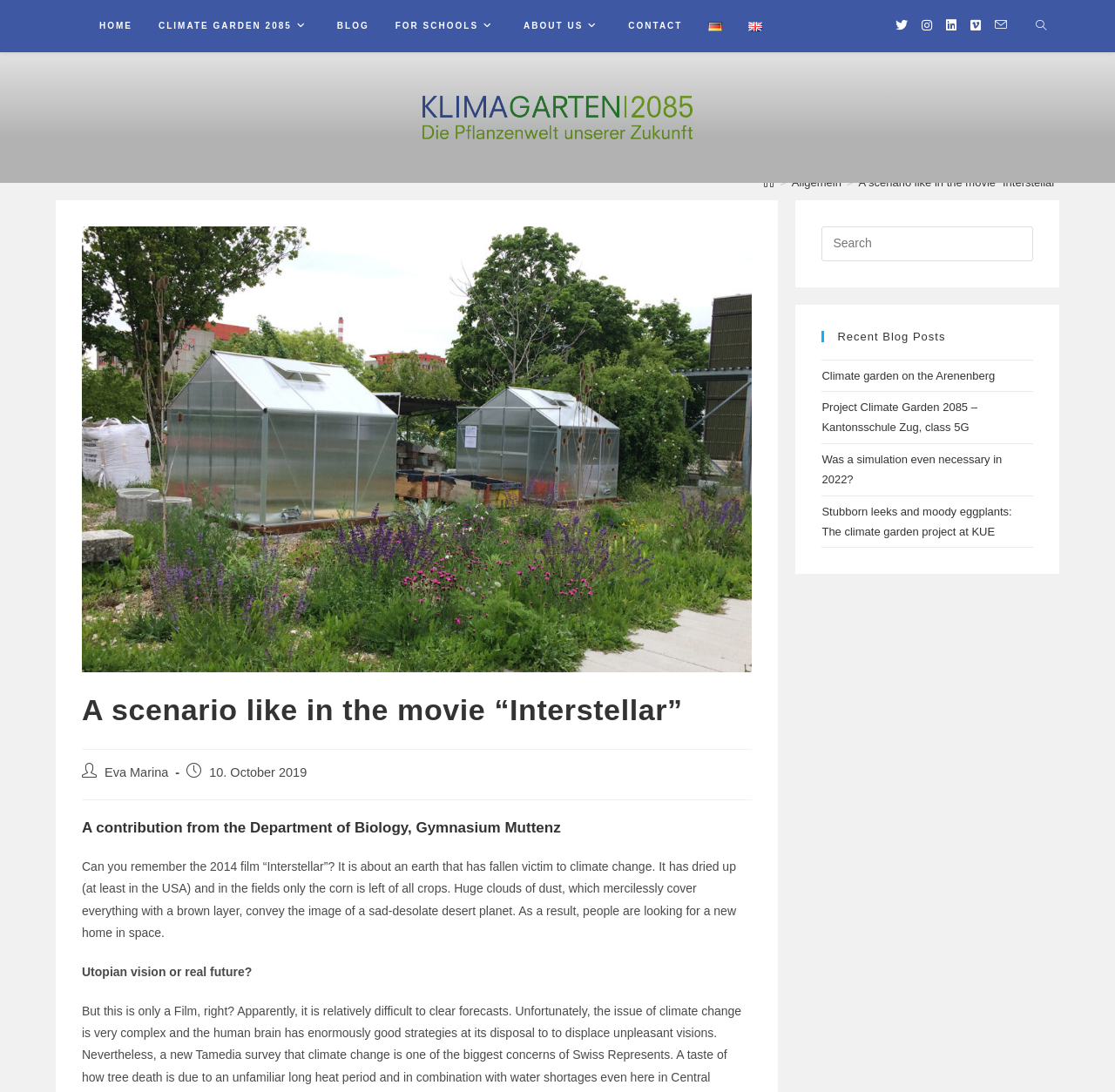How many social media links are there?
Please provide a single word or phrase as the answer based on the screenshot.

4